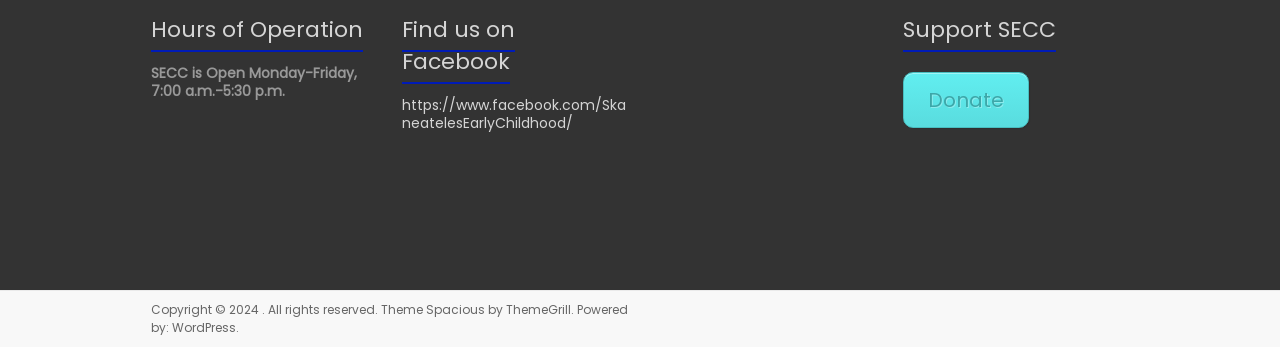How can I support SECC?
Using the visual information from the image, give a one-word or short-phrase answer.

Donate